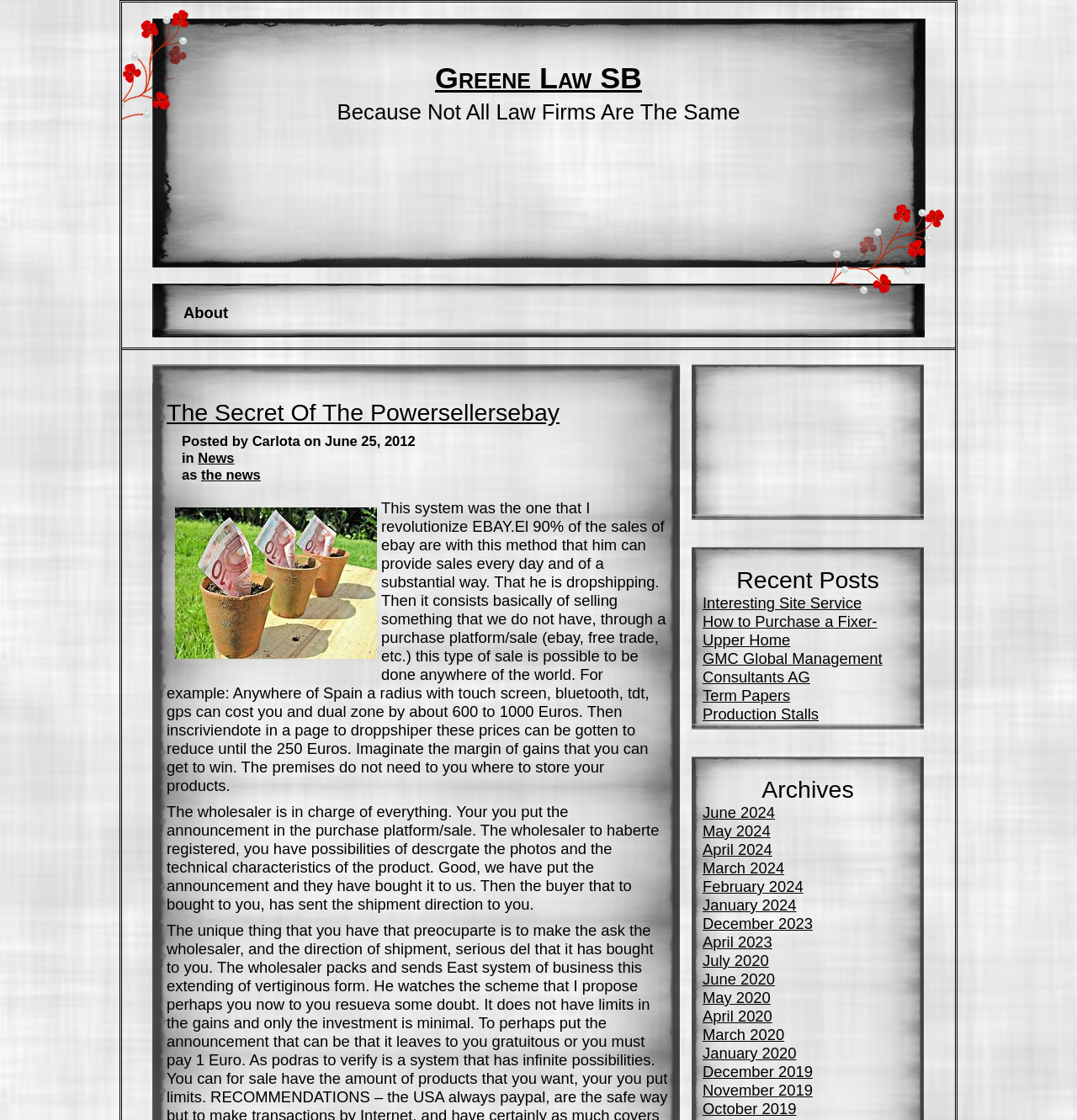What is the purpose of the wholesaler in the described method?
Using the image as a reference, answer the question with a short word or phrase.

to handle everything